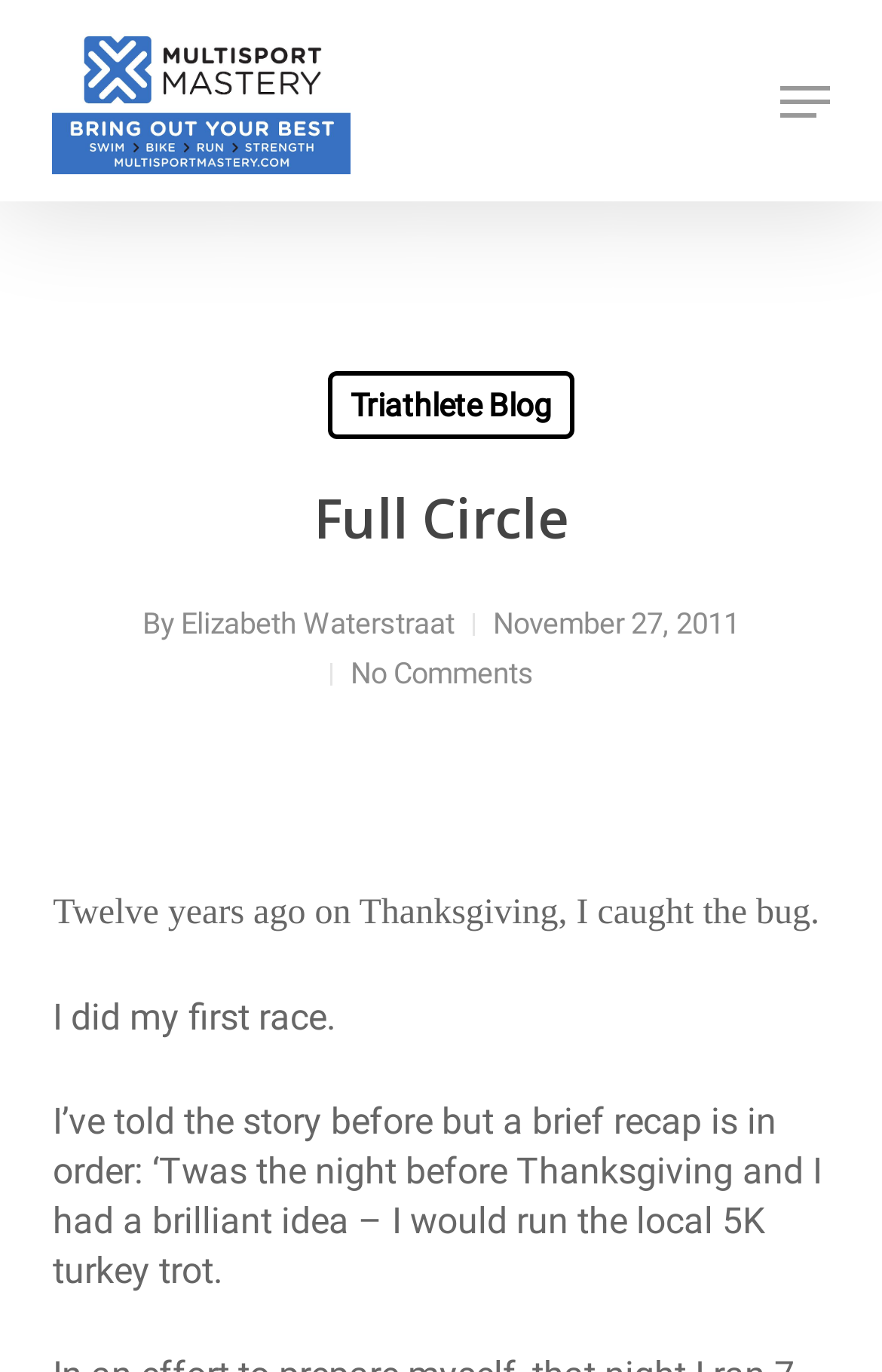Provide the bounding box coordinates of the HTML element this sentence describes: "Triathlete Blog".

[0.372, 0.27, 0.651, 0.32]